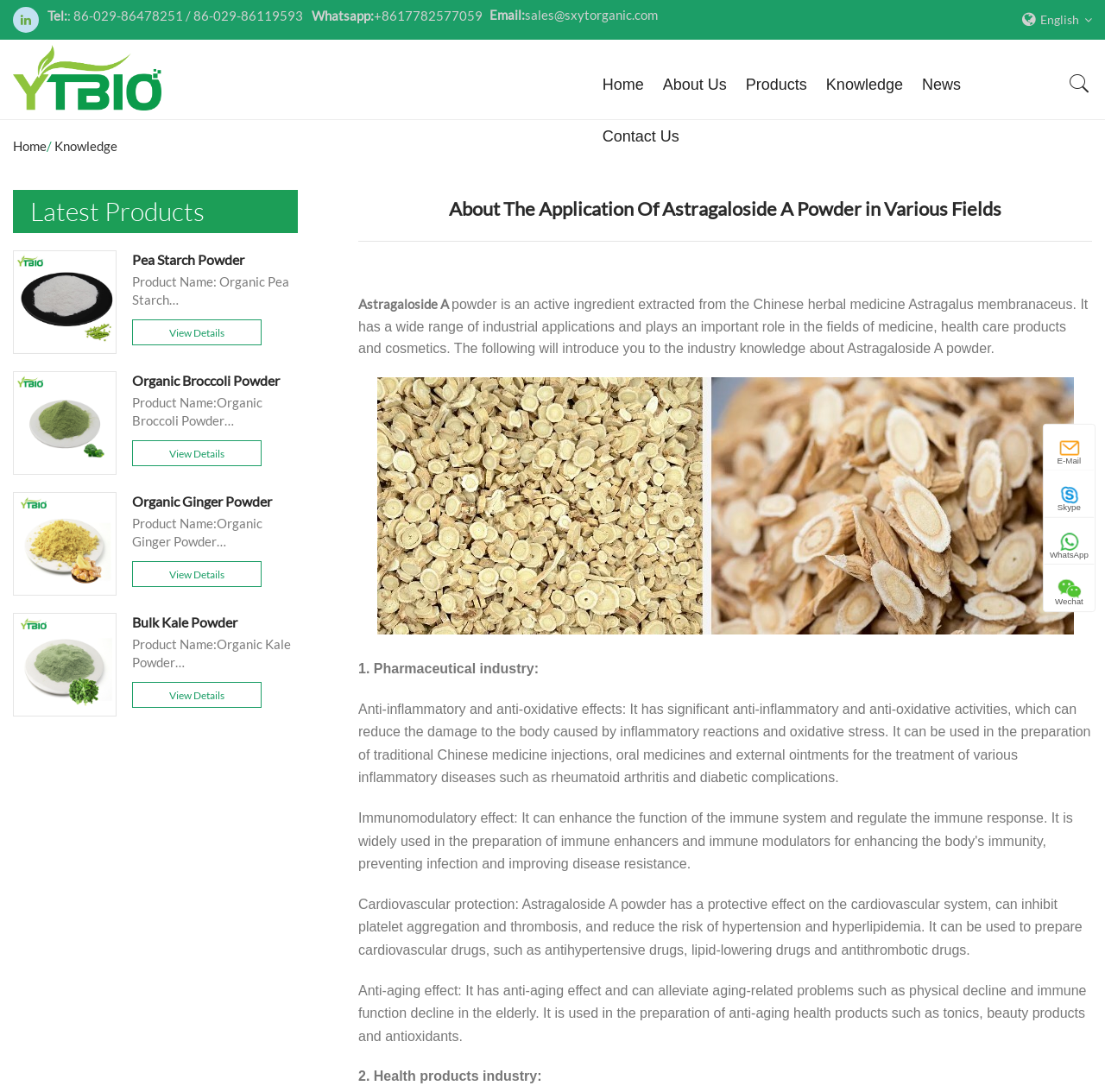Determine the bounding box coordinates for the clickable element required to fulfill the instruction: "Go to the home page". Provide the coordinates as four float numbers between 0 and 1, i.e., [left, top, right, bottom].

[0.537, 0.054, 0.591, 0.101]